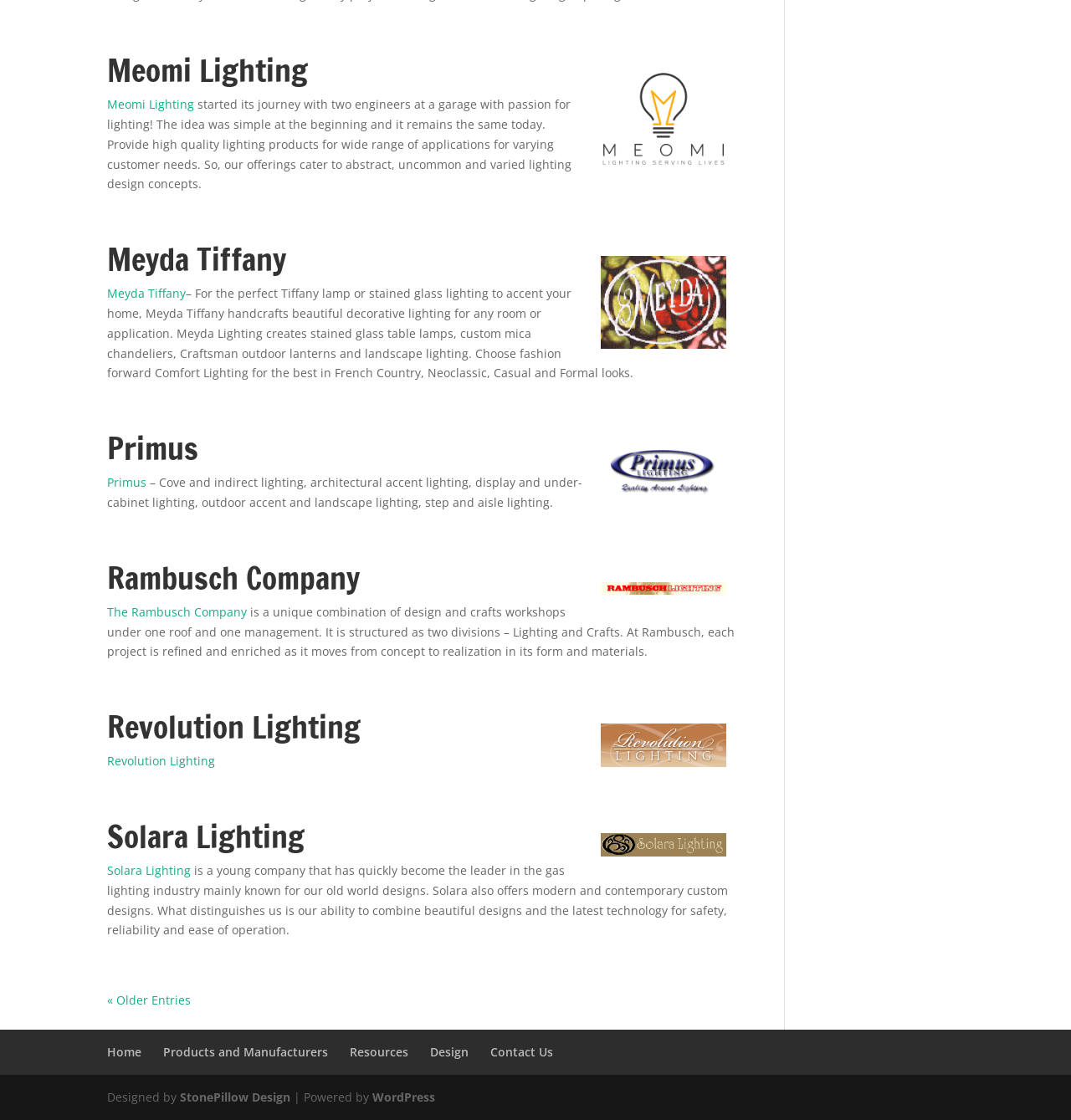From the webpage screenshot, identify the region described by alt="Primus". Provide the bounding box coordinates as (top-left x, top-left y, bottom-right x, bottom-right y), with each value being a floating point number between 0 and 1.

[0.561, 0.429, 0.678, 0.443]